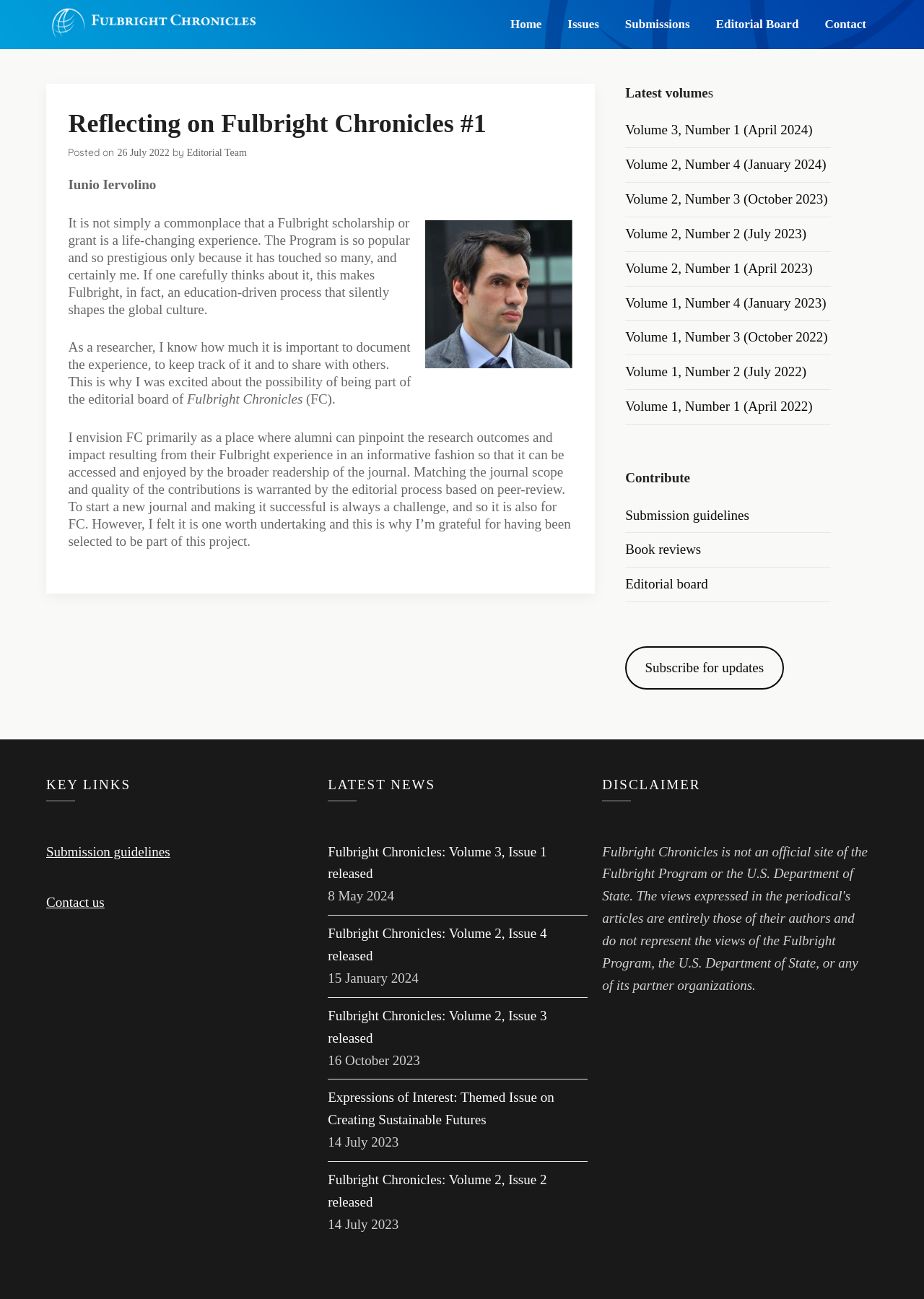What is the name of the journal? Using the information from the screenshot, answer with a single word or phrase.

Fulbright Chronicles